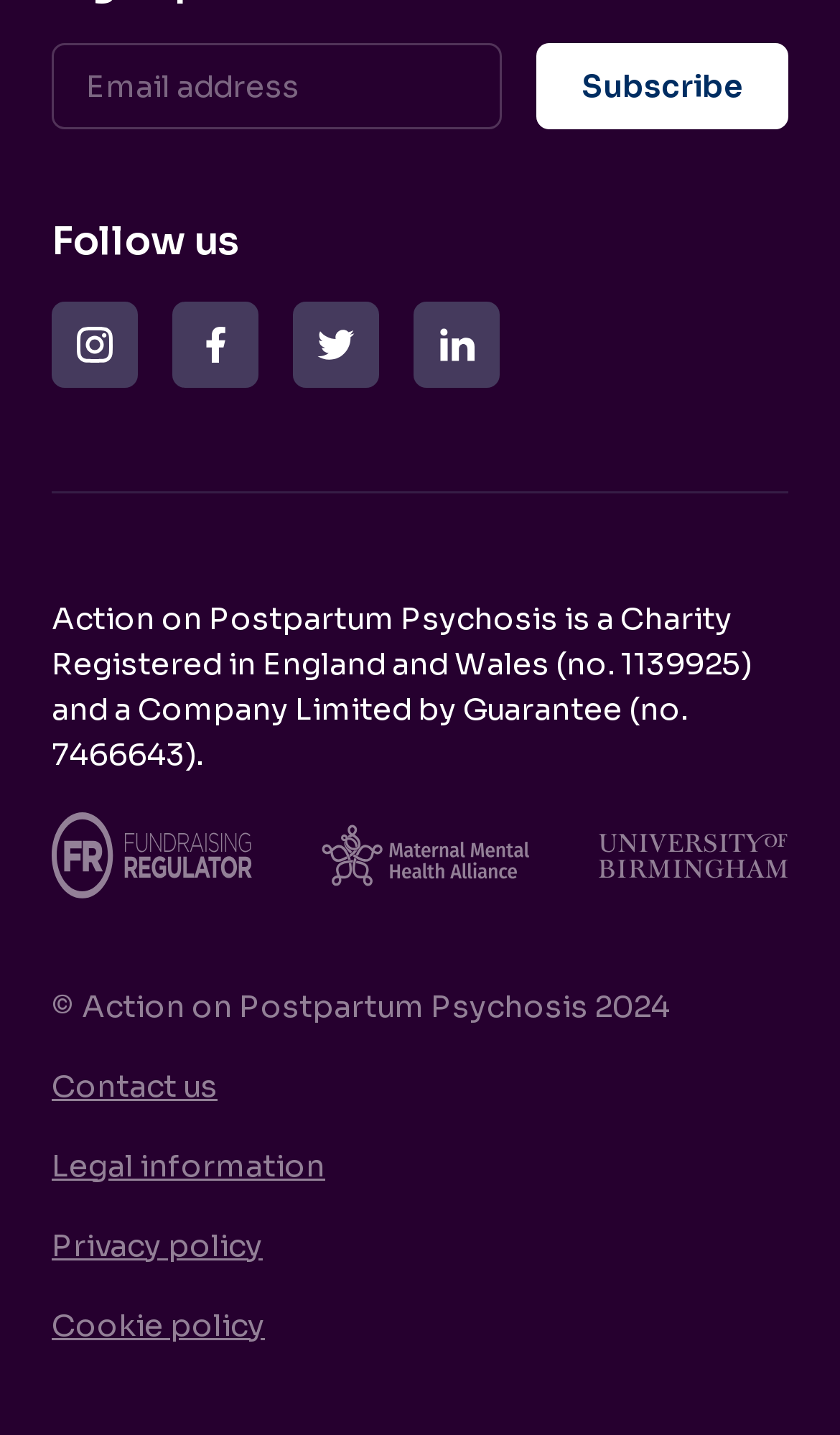Ascertain the bounding box coordinates for the UI element detailed here: "Log in". The coordinates should be provided as [left, top, right, bottom] with each value being a float between 0 and 1.

None